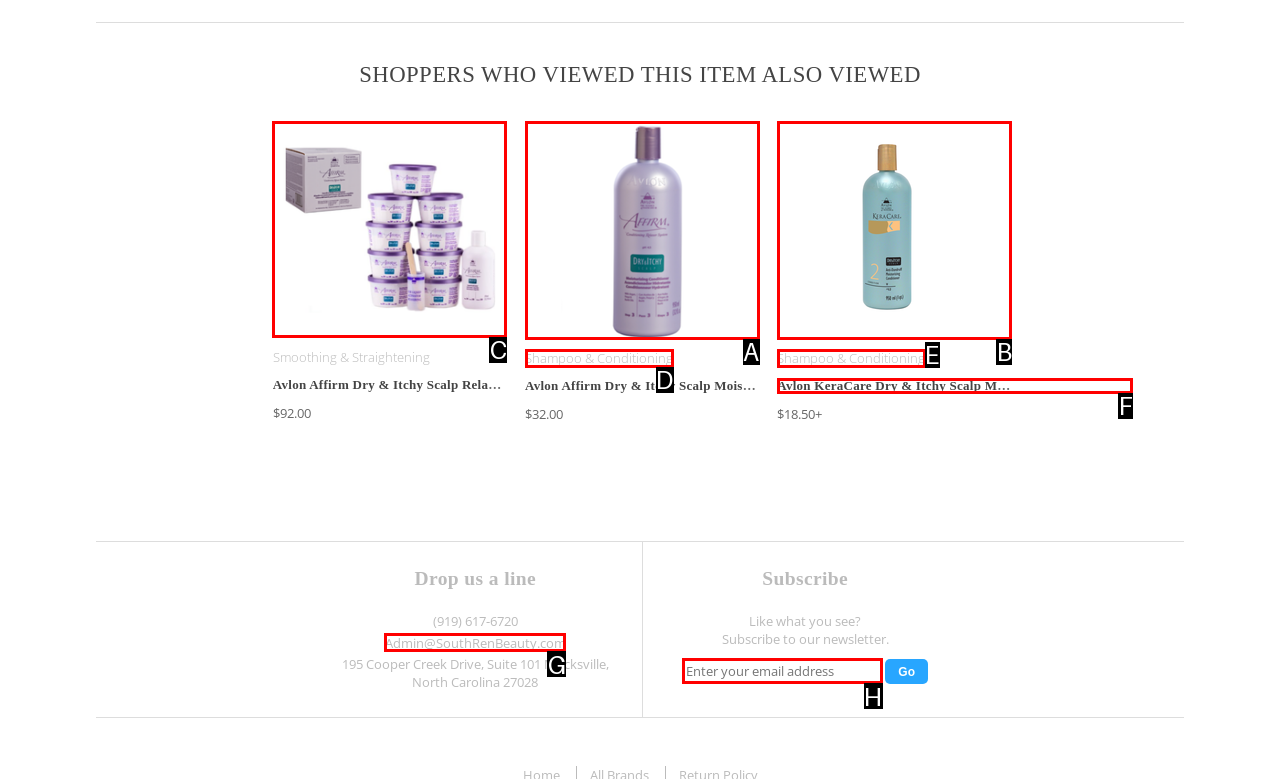For the task: View Avlon Affirm Dry & Itchy Scalp Relaxer, 9 Count product details, tell me the letter of the option you should click. Answer with the letter alone.

C